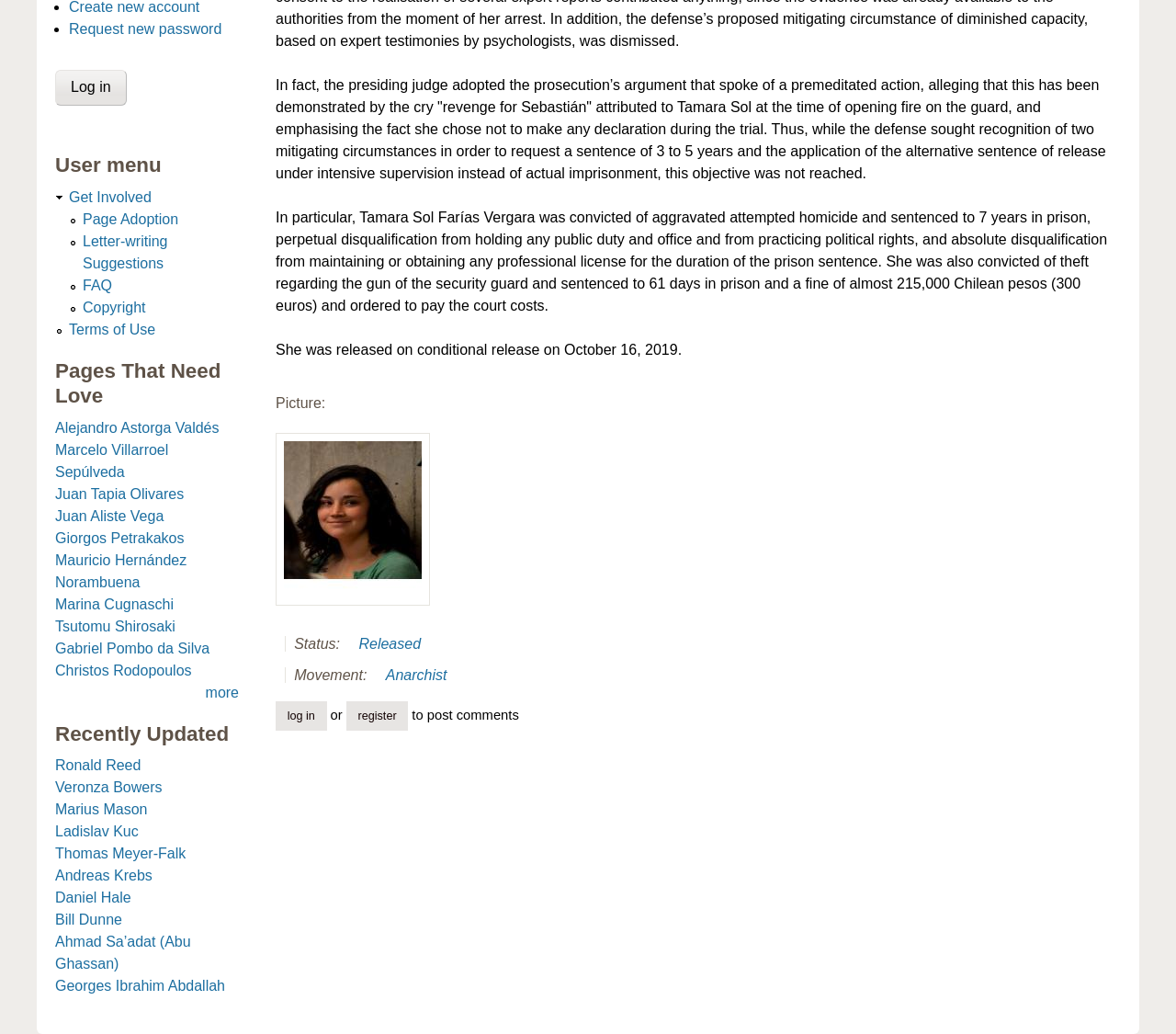Based on the element description Bill Dunne, identify the bounding box coordinates for the UI element. The coordinates should be in the format (top-left x, top-left y, bottom-right x, bottom-right y) and within the 0 to 1 range.

[0.047, 0.882, 0.104, 0.897]